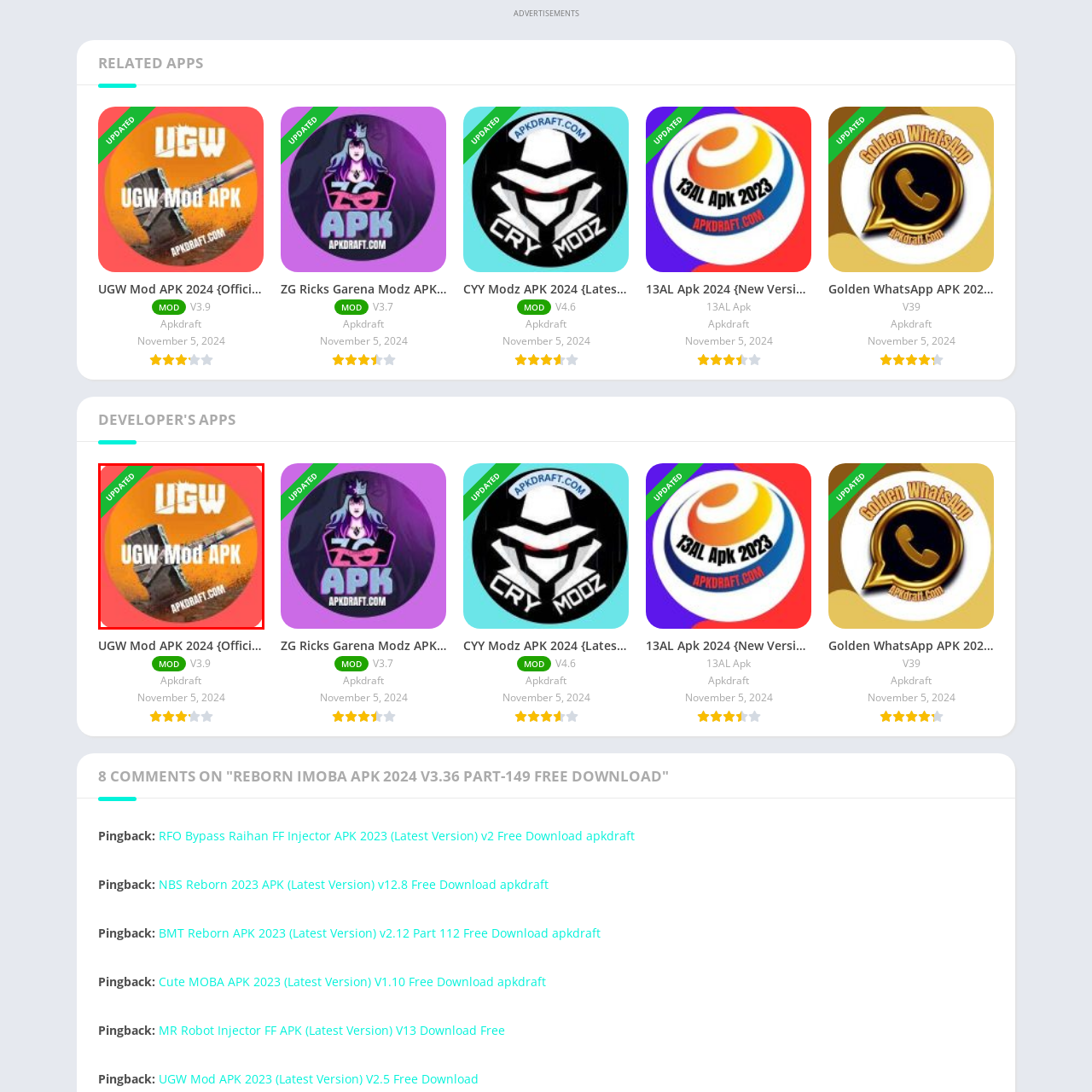Direct your attention to the segment of the image enclosed by the red boundary and answer the ensuing question in detail: What is the purpose of the green banner at the top left corner?

The purpose of the green banner at the top left corner is to indicate that this version has recent enhancements or features, as stated in the caption, which labels the banner as 'UPDATED'.